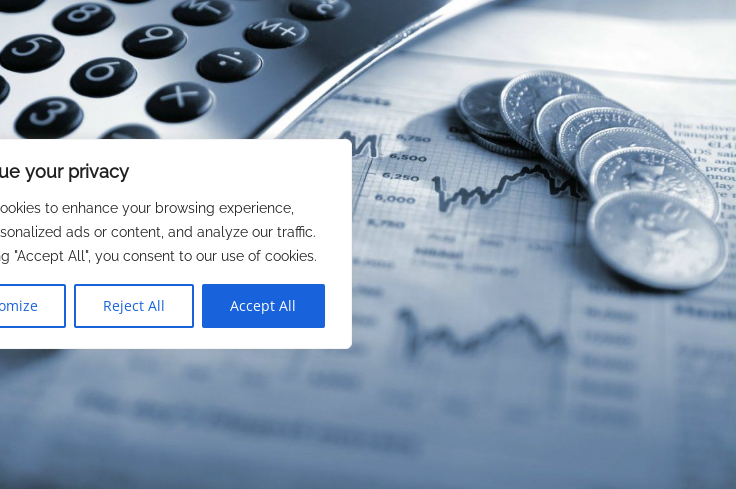Create a detailed narrative of what is happening in the image.

The image features a sleek calculator resting on a financial document, with graphs and numerical data suggesting a focus on financial management or analysis. Surrounding the calculator are a few coins, adding to the theme of budgeting or investment. In the foreground, a privacy notice in a clean, modern design emphasizes the importance of user consent regarding cookies and data privacy. The notice offers options to customize preferences, reject all, or accept all cookies, reflecting a standard practice on many websites to enhance user experience while ensuring transparency in data usage. This composition captures the intersection of finance, privacy, and user engagement in the digital age.